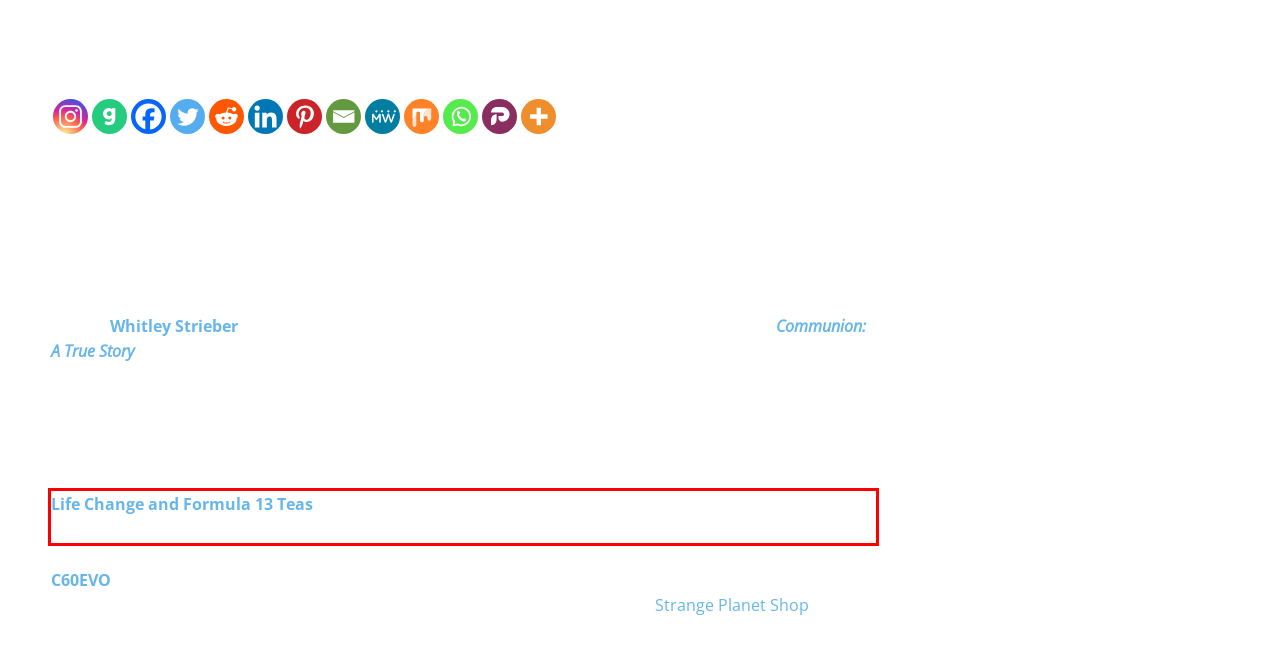Given the screenshot of the webpage, identify the red bounding box, and recognize the text content inside that red bounding box.

Life Change and Formula 13 Teas All Organic, No Caffeine, Non GMO! More Energy! Order now, use the code ‘unlimited’ to save 10% on all non-SALE items, PLUS… ALL your purchases ships for free!!!